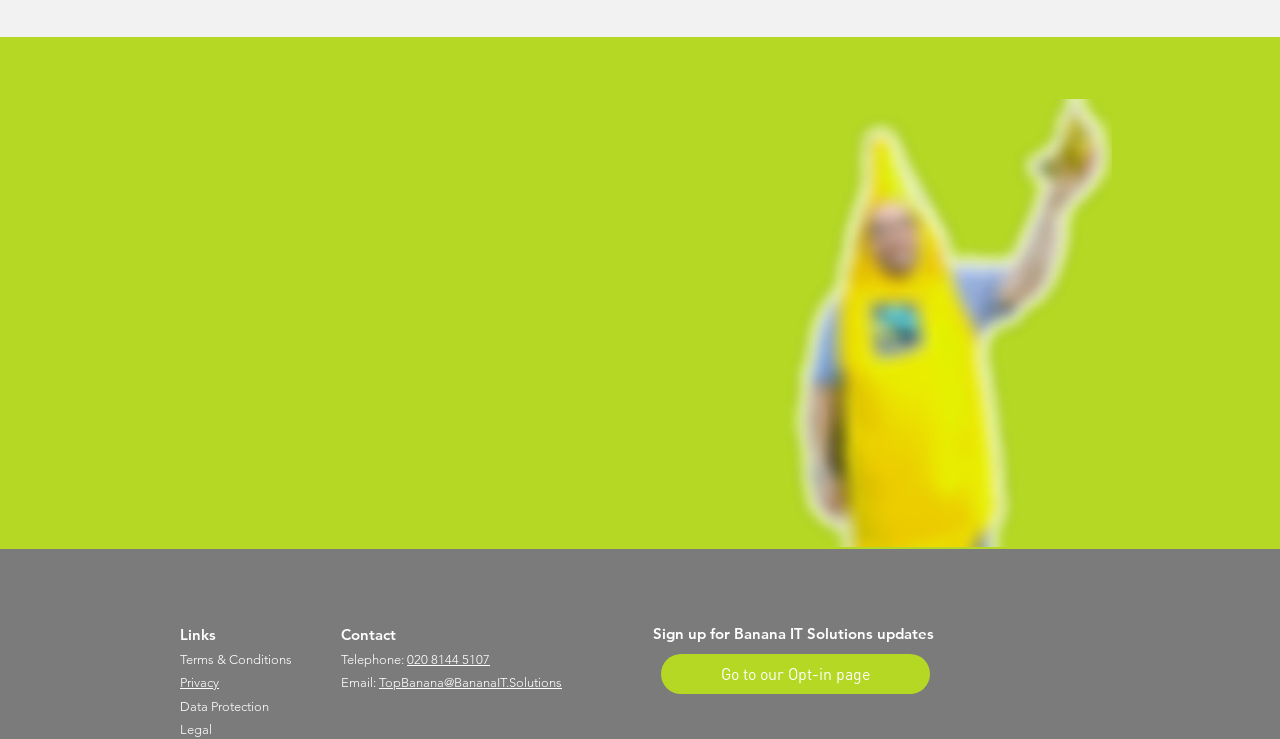Locate and provide the bounding box coordinates for the HTML element that matches this description: "020 8144 5107".

[0.318, 0.882, 0.383, 0.903]